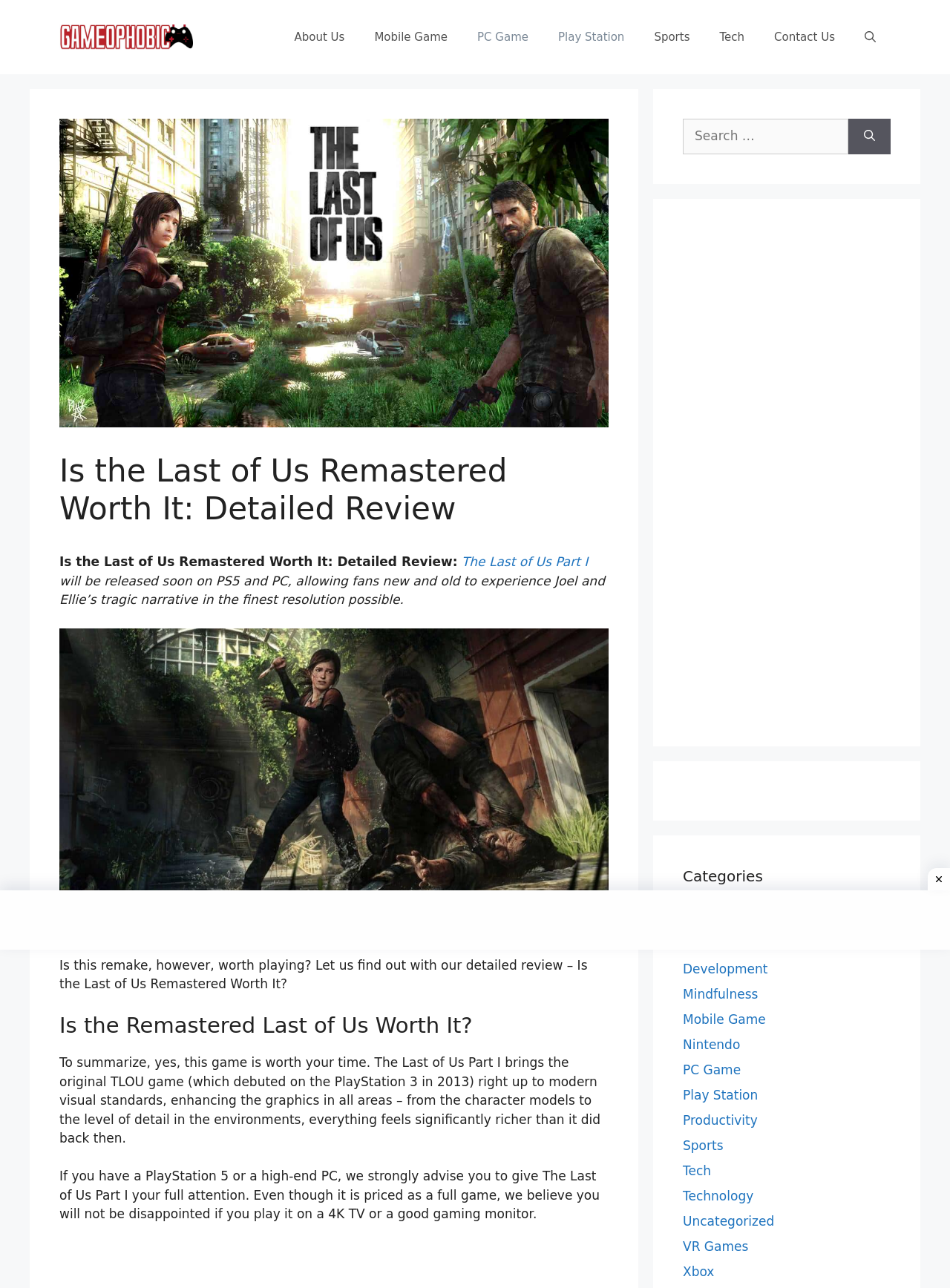Please find the bounding box coordinates of the element that needs to be clicked to perform the following instruction: "Search for a game". The bounding box coordinates should be four float numbers between 0 and 1, represented as [left, top, right, bottom].

[0.719, 0.092, 0.893, 0.12]